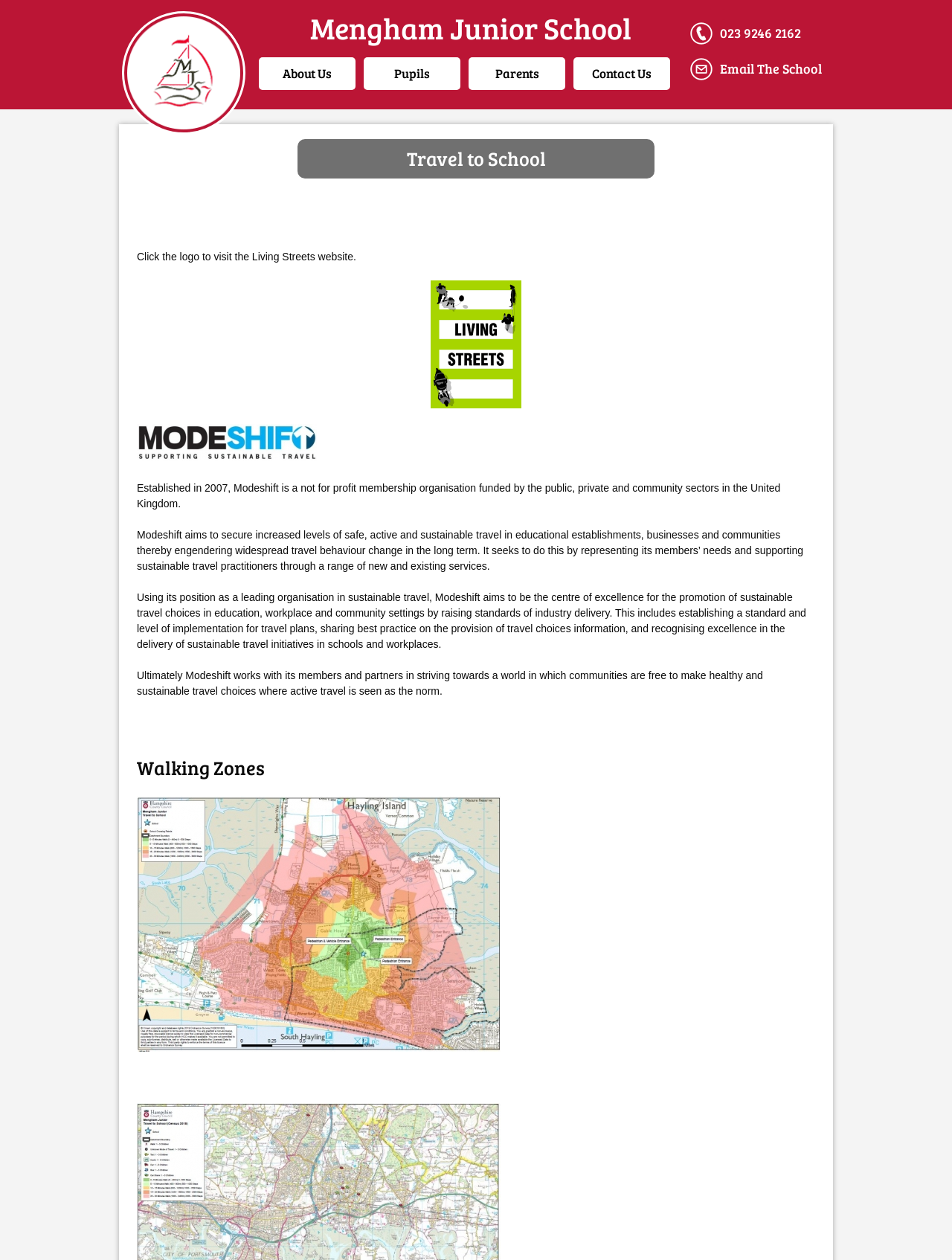Locate the UI element that matches the description Pupils in the webpage screenshot. Return the bounding box coordinates in the format (top-left x, top-left y, bottom-right x, bottom-right y), with values ranging from 0 to 1.

[0.382, 0.046, 0.484, 0.072]